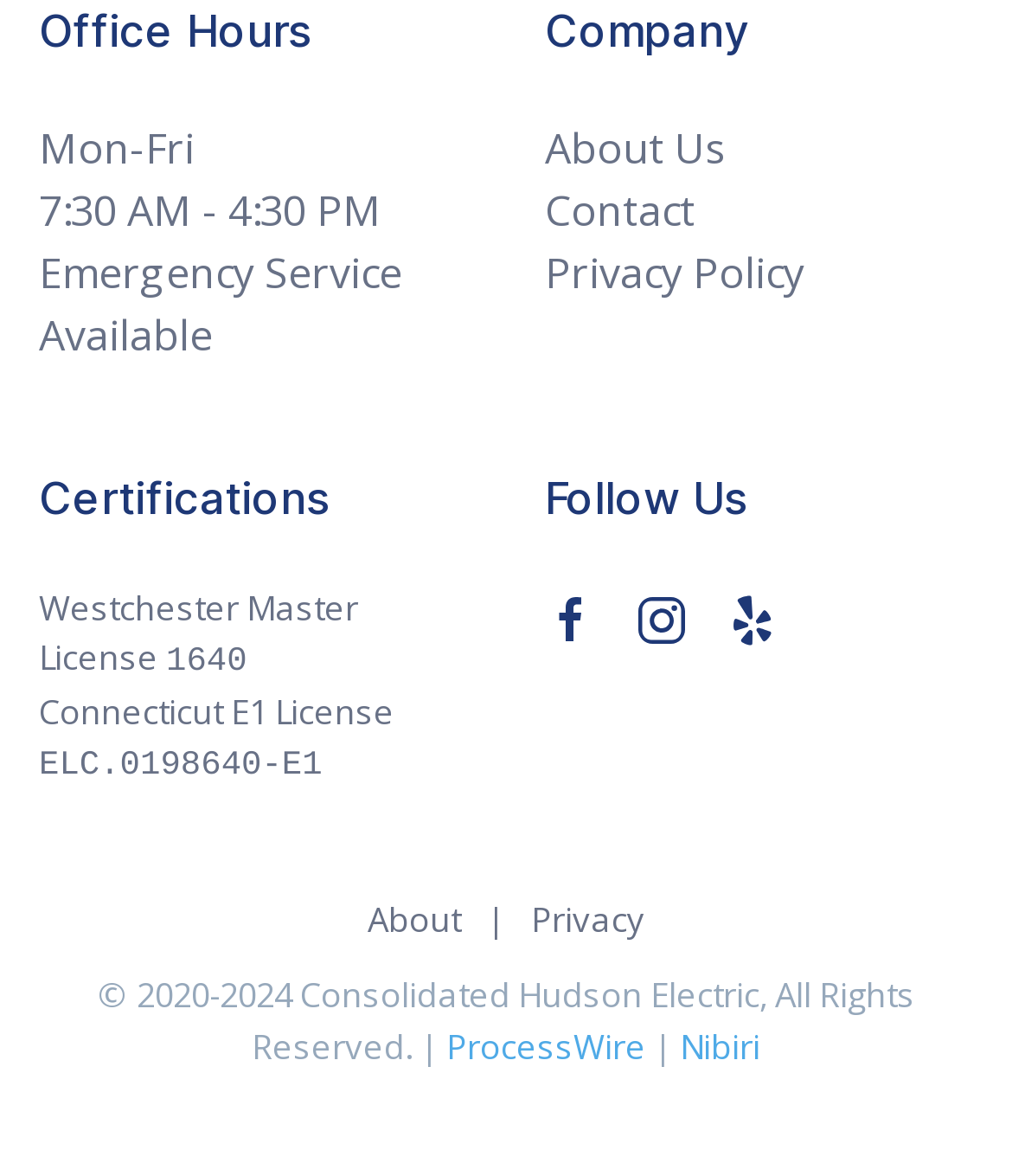Show the bounding box coordinates of the element that should be clicked to complete the task: "Check Emergency Service Availability".

[0.038, 0.208, 0.397, 0.309]